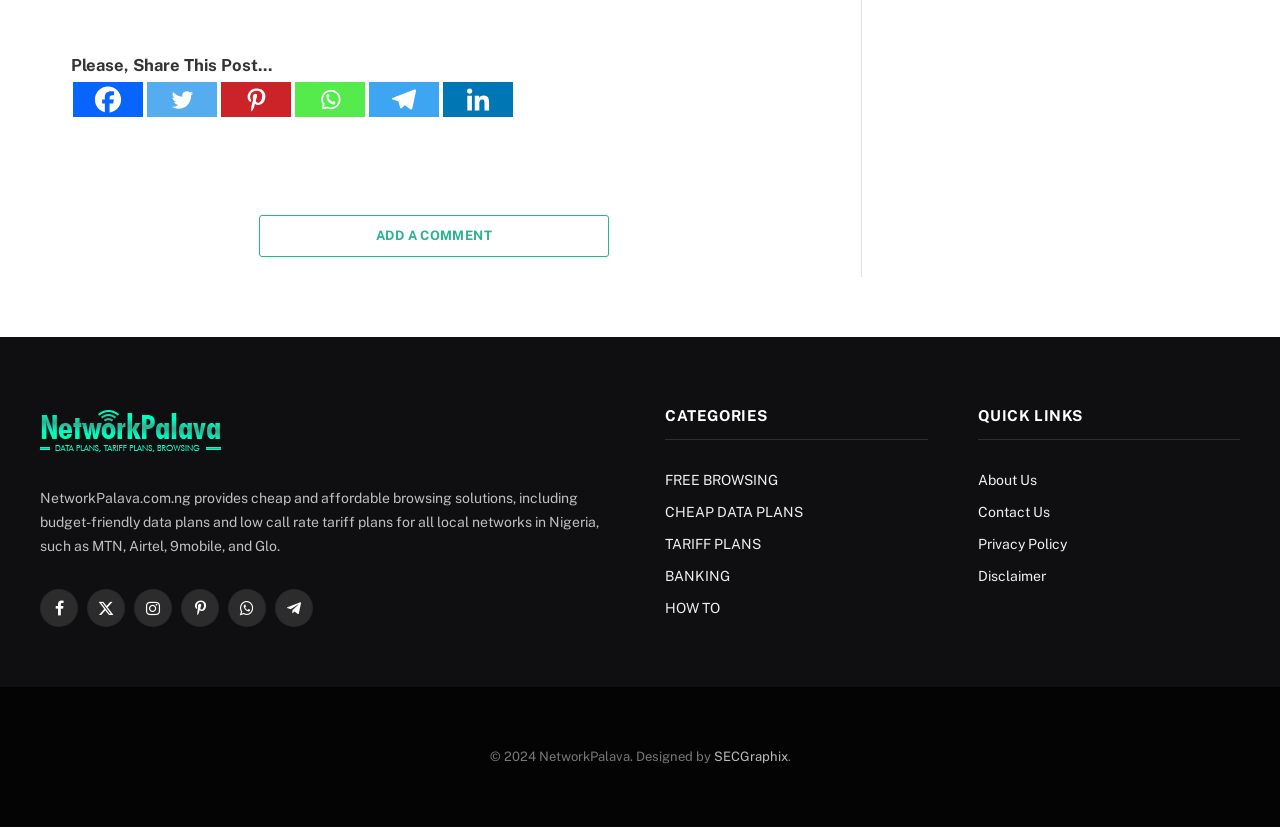Who designed the website?
Please utilize the information in the image to give a detailed response to the question.

The designer of the website can be found in the link with the OCR text 'SECGraphix'.